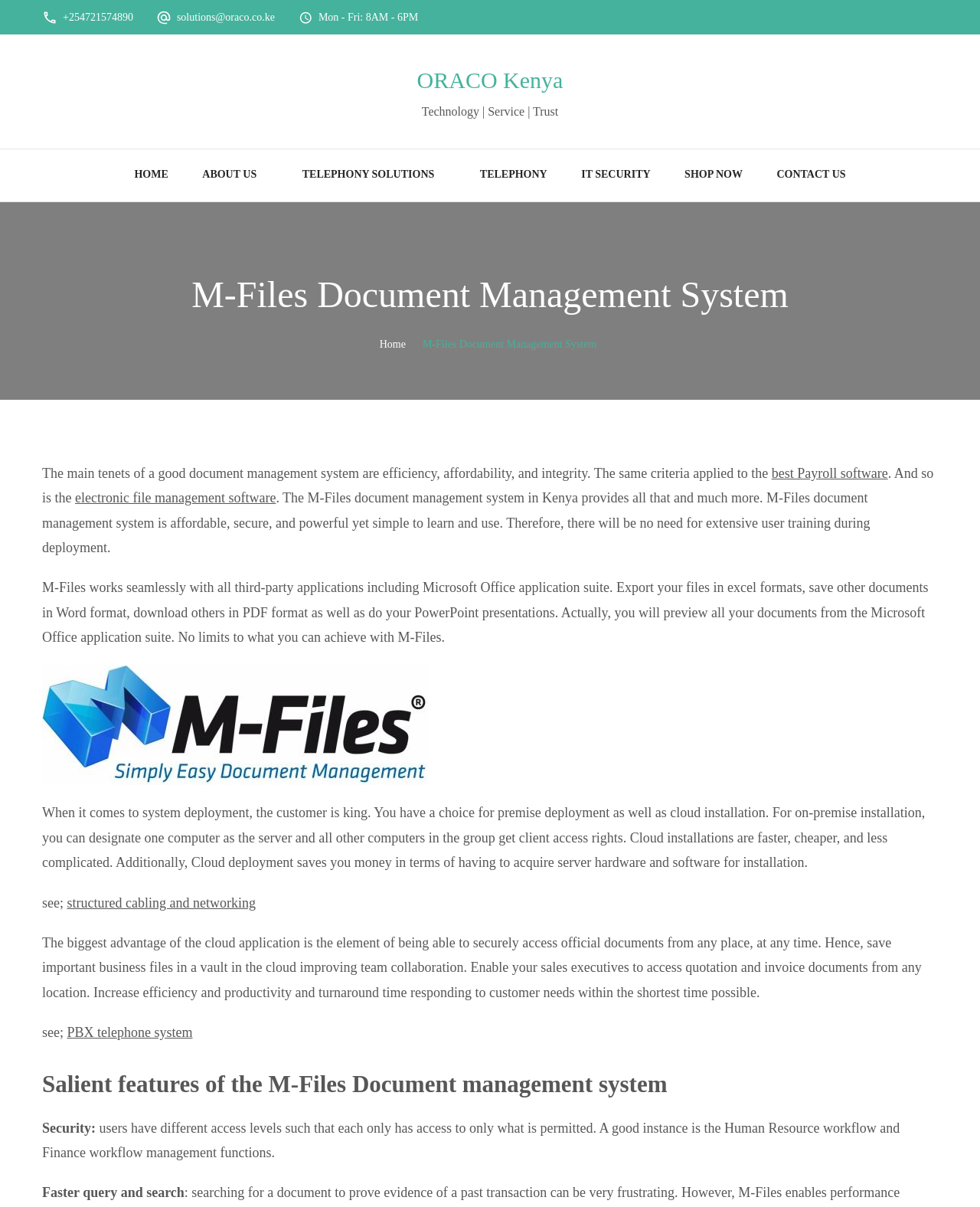Based on the element description: "Premier Payroll Software in Kenya", identify the UI element and provide its bounding box coordinates. Use four float numbers between 0 and 1, [left, top, right, bottom].

[0.308, 0.393, 0.488, 0.444]